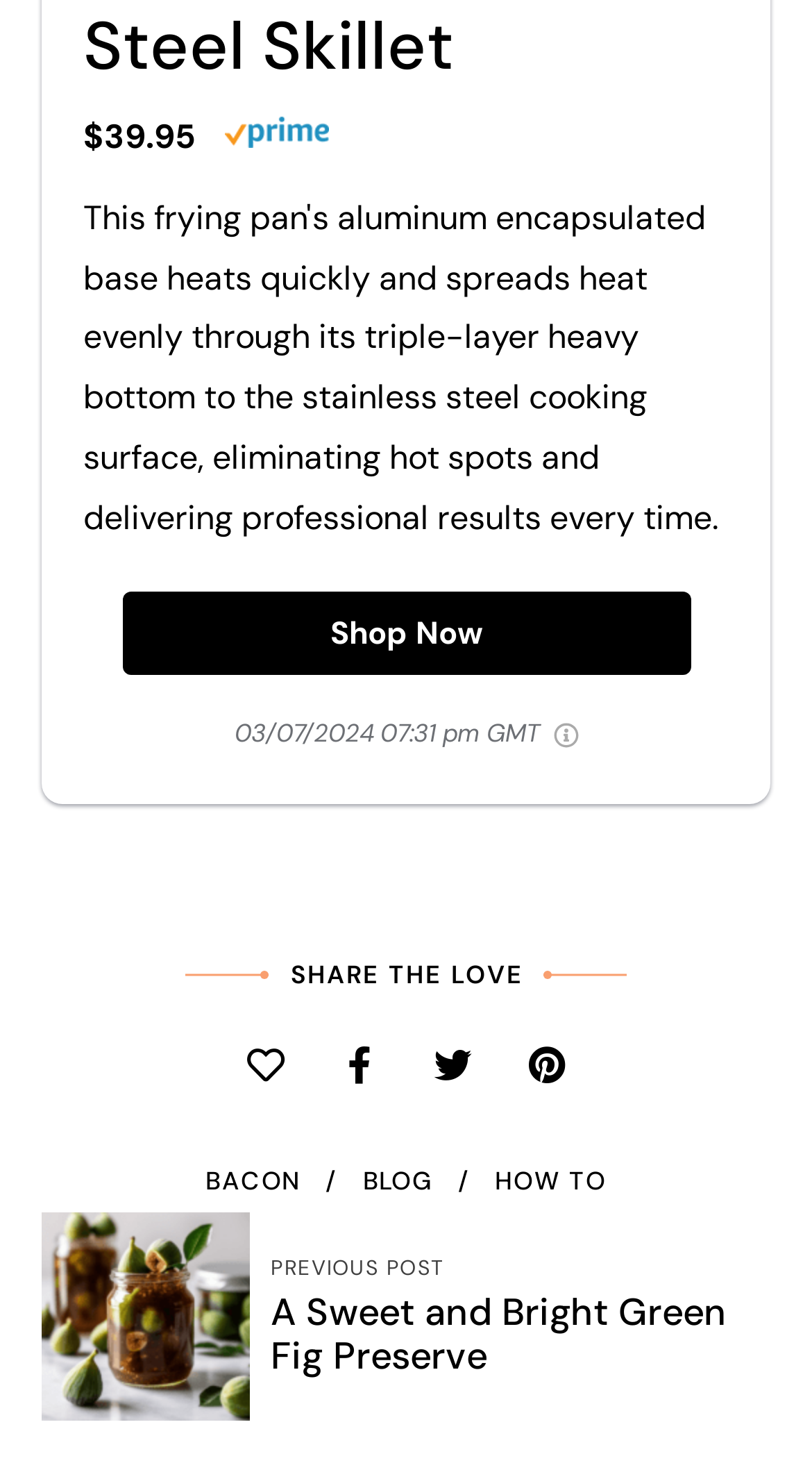Please find and report the bounding box coordinates of the element to click in order to perform the following action: "Share on Facebook". The coordinates should be expressed as four float numbers between 0 and 1, in the format [left, top, right, bottom].

[0.282, 0.69, 0.372, 0.753]